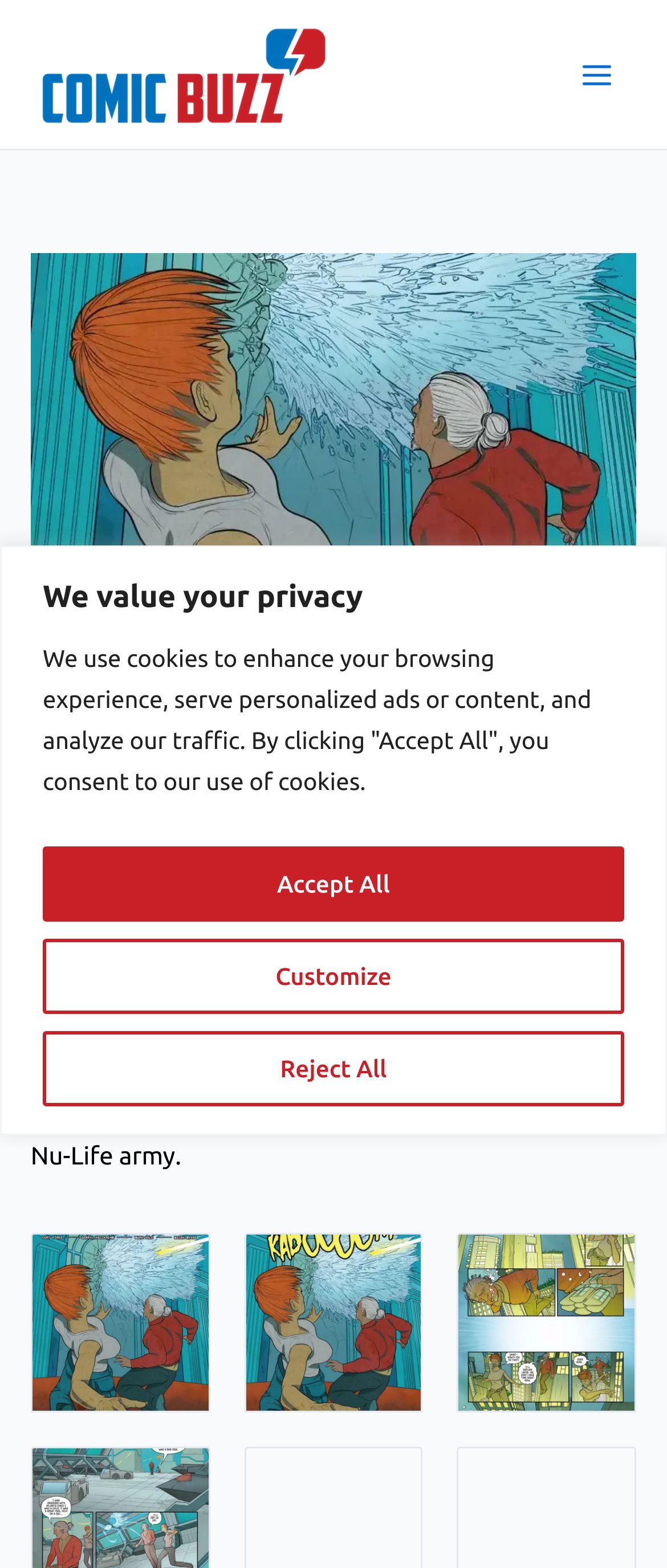Give a one-word or short-phrase answer to the following question: 
What is the main plot of Simulation Theory #4?

Ash fights off Rez and the Nu-Life army